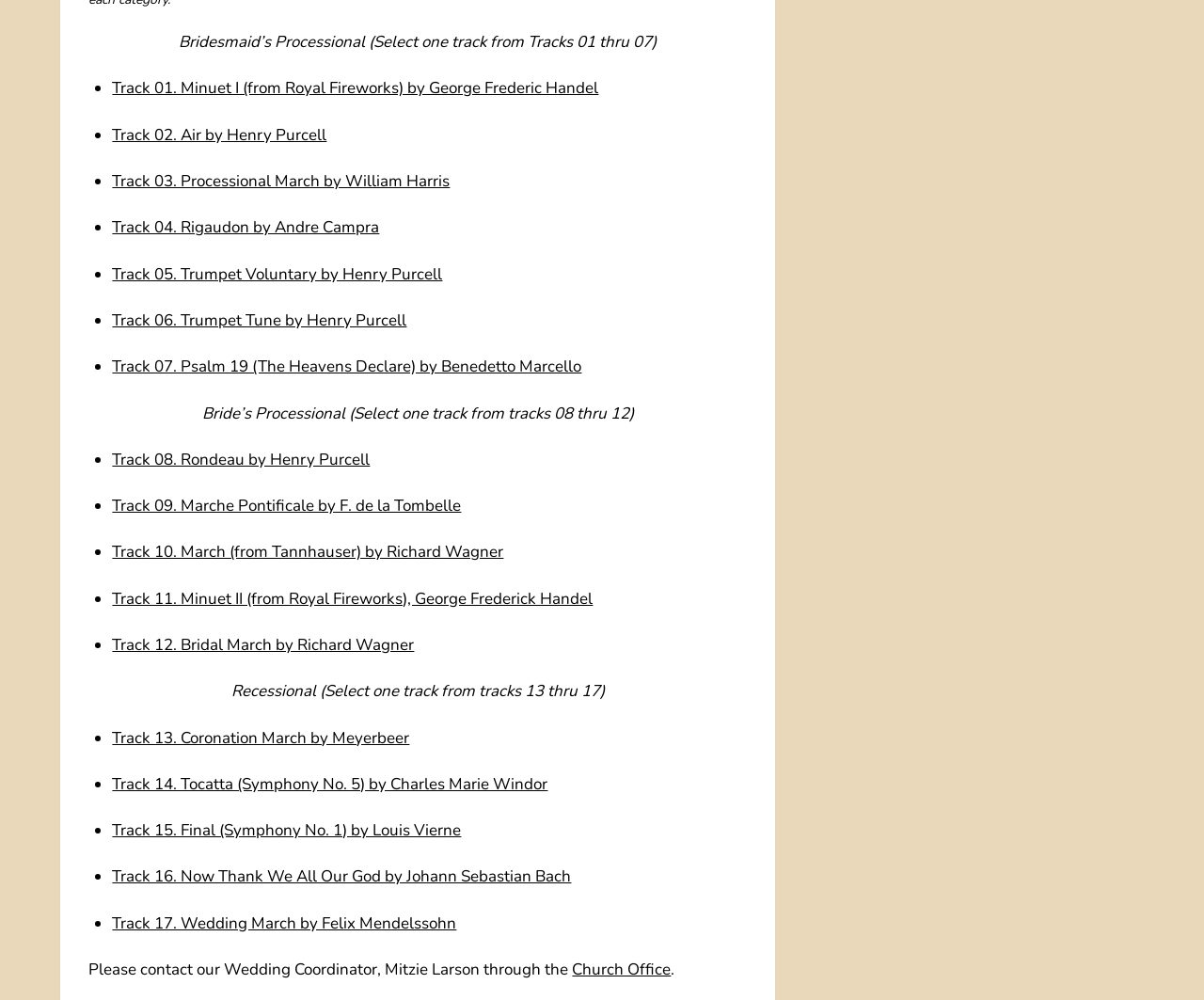Determine the bounding box coordinates for the region that must be clicked to execute the following instruction: "Select Track 01. Minuet I".

[0.093, 0.078, 0.497, 0.099]